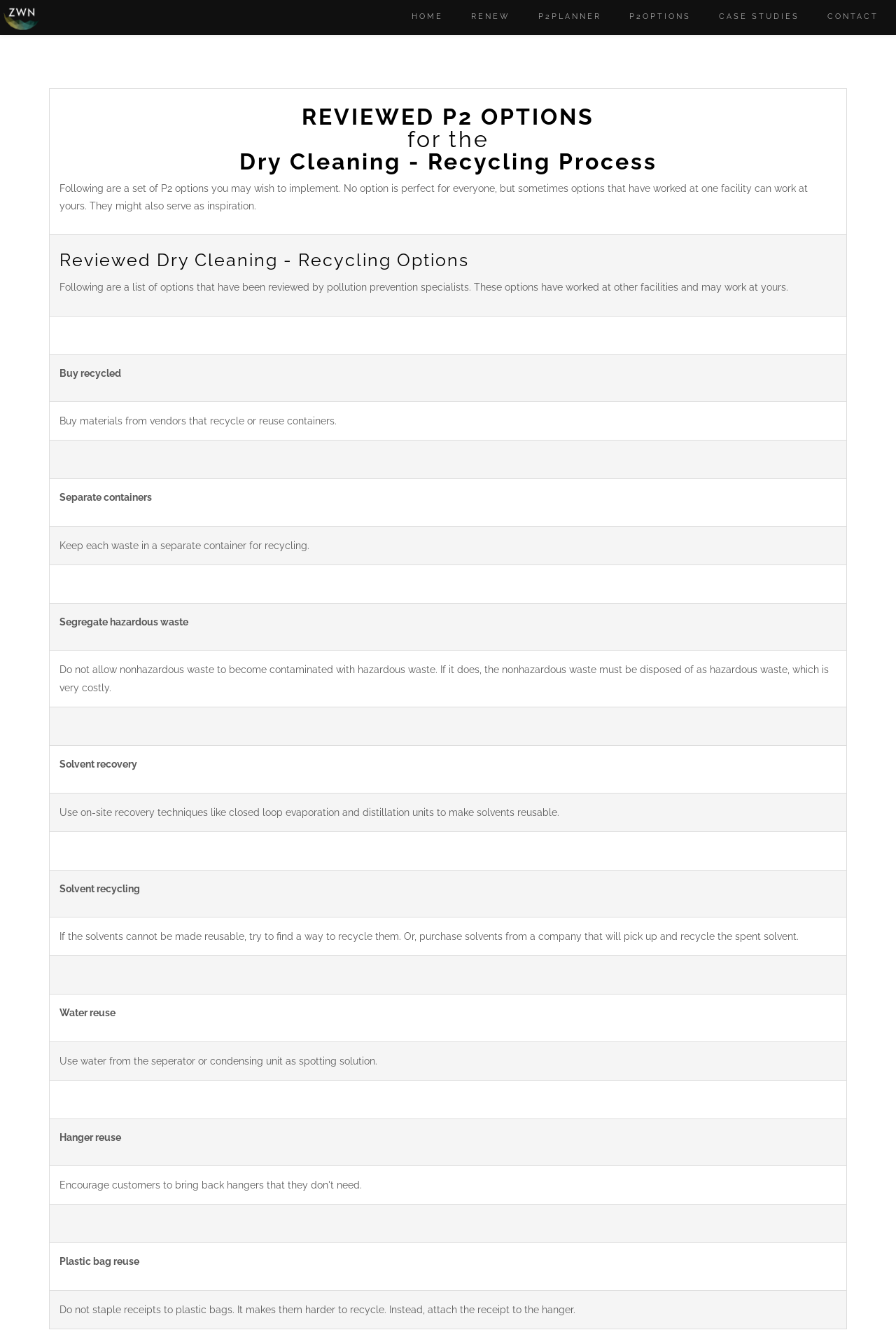Create a detailed summary of all the visual and textual information on the webpage.

The webpage is titled "The Zero Waste Network" and has a navigation menu at the top with six links: "HOME", "RENEW", "P2PLANNER", "P2OPTIONS", "CASE STUDIES", and "CONTACT". 

Below the navigation menu, there is a table that occupies most of the page. The table has multiple rows, each containing a grid cell with a heading and a paragraph of text. The headings describe various pollution prevention options, such as "REVIEWED P2 OPTIONS for the Dry Cleaning - Recycling Process" and "Reviewed Dry Cleaning - Recycling Options". 

The paragraphs provide detailed descriptions of each option, including "Buy recycled", "Buy materials from vendors that recycle or reuse containers", "Separate containers", "Segregate hazardous waste", "Solvent recovery", "Solvent recycling", "Water reuse", "Hanger reuse", and "Plastic bag reuse". 

The text is organized in a clear and structured manner, with each option described in a separate row of the table. There are also some empty grid cells with no text, which may be used as separators or spacers. Overall, the webpage appears to be a resource for individuals or businesses looking to reduce waste and implement sustainable practices in the dry cleaning industry.